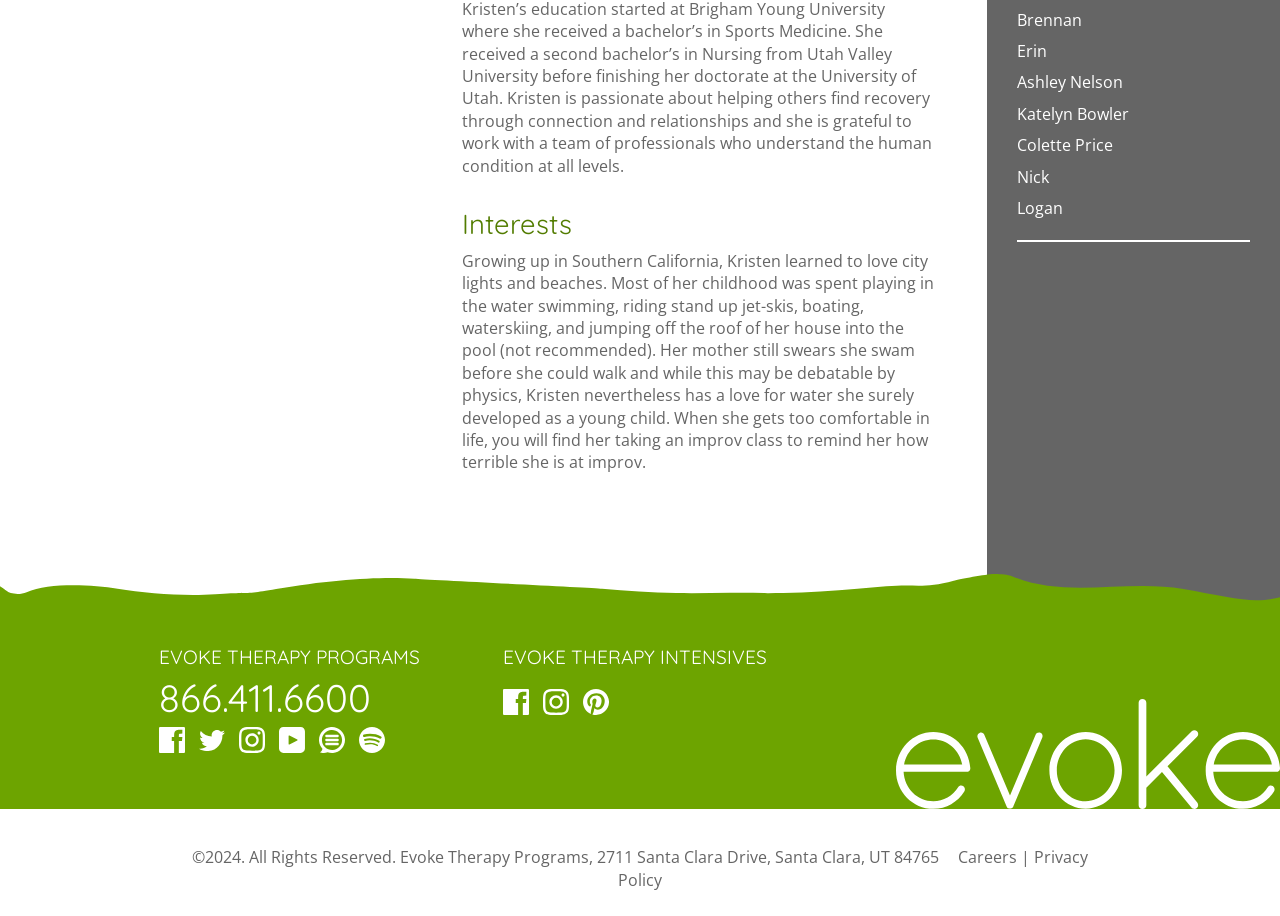For the following element description, predict the bounding box coordinates in the format (top-left x, top-left y, bottom-right x, bottom-right y). All values should be floating point numbers between 0 and 1. Description: 866.411.6600

[0.124, 0.735, 0.29, 0.788]